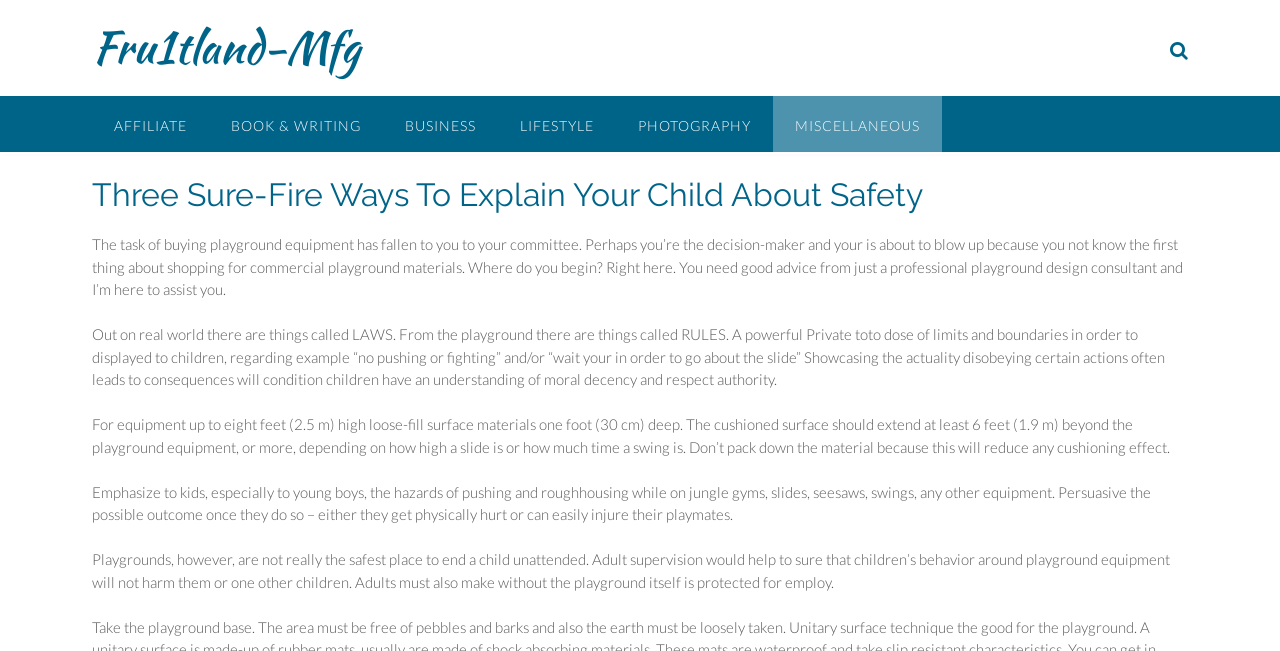Provide the text content of the webpage's main heading.

Three Sure-Fire Ways To Explain Your Child About Safety